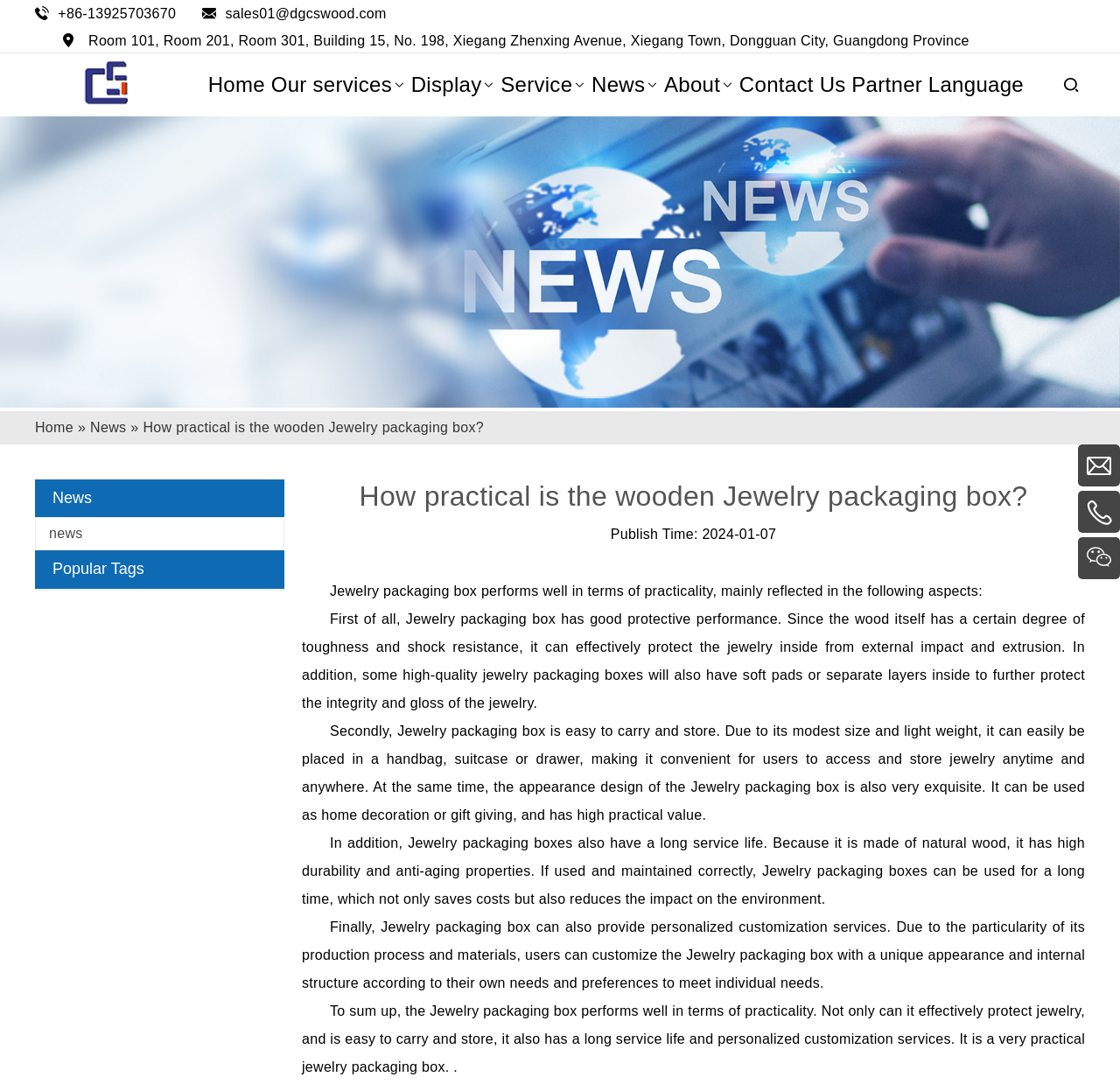Please specify the bounding box coordinates in the format (top-left x, top-left y, bottom-right x, bottom-right y), with values ranging from 0 to 1. Identify the bounding box for the UI component described as follows: parent_node: sales01@dgcswood.com

[0.97, 0.415, 0.992, 0.437]